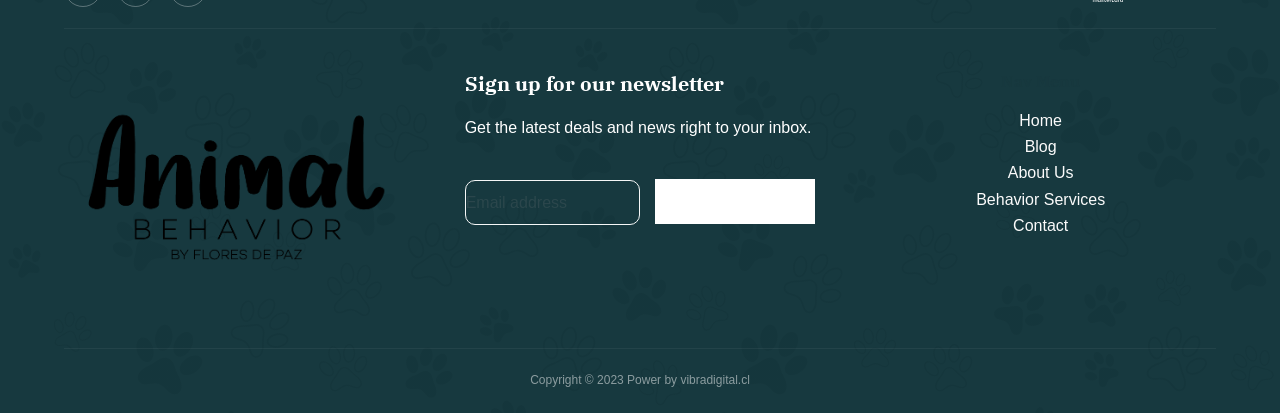Please identify the bounding box coordinates of the element's region that I should click in order to complete the following instruction: "Contact us". The bounding box coordinates consist of four float numbers between 0 and 1, i.e., [left, top, right, bottom].

[0.791, 0.526, 0.835, 0.567]